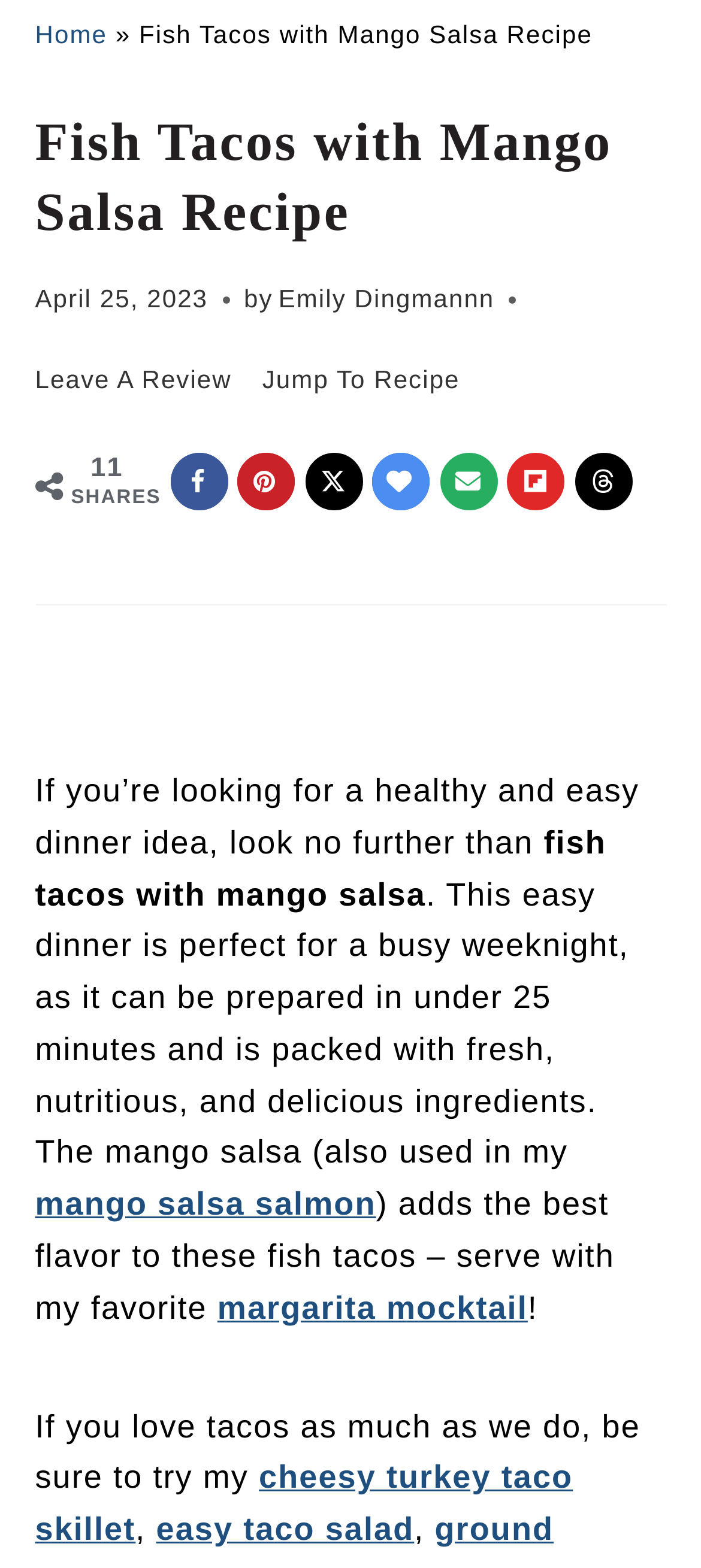Given the element description: "cheesy turkey taco skillet", predict the bounding box coordinates of this UI element. The coordinates must be four float numbers between 0 and 1, given as [left, top, right, bottom].

[0.05, 0.931, 0.817, 0.987]